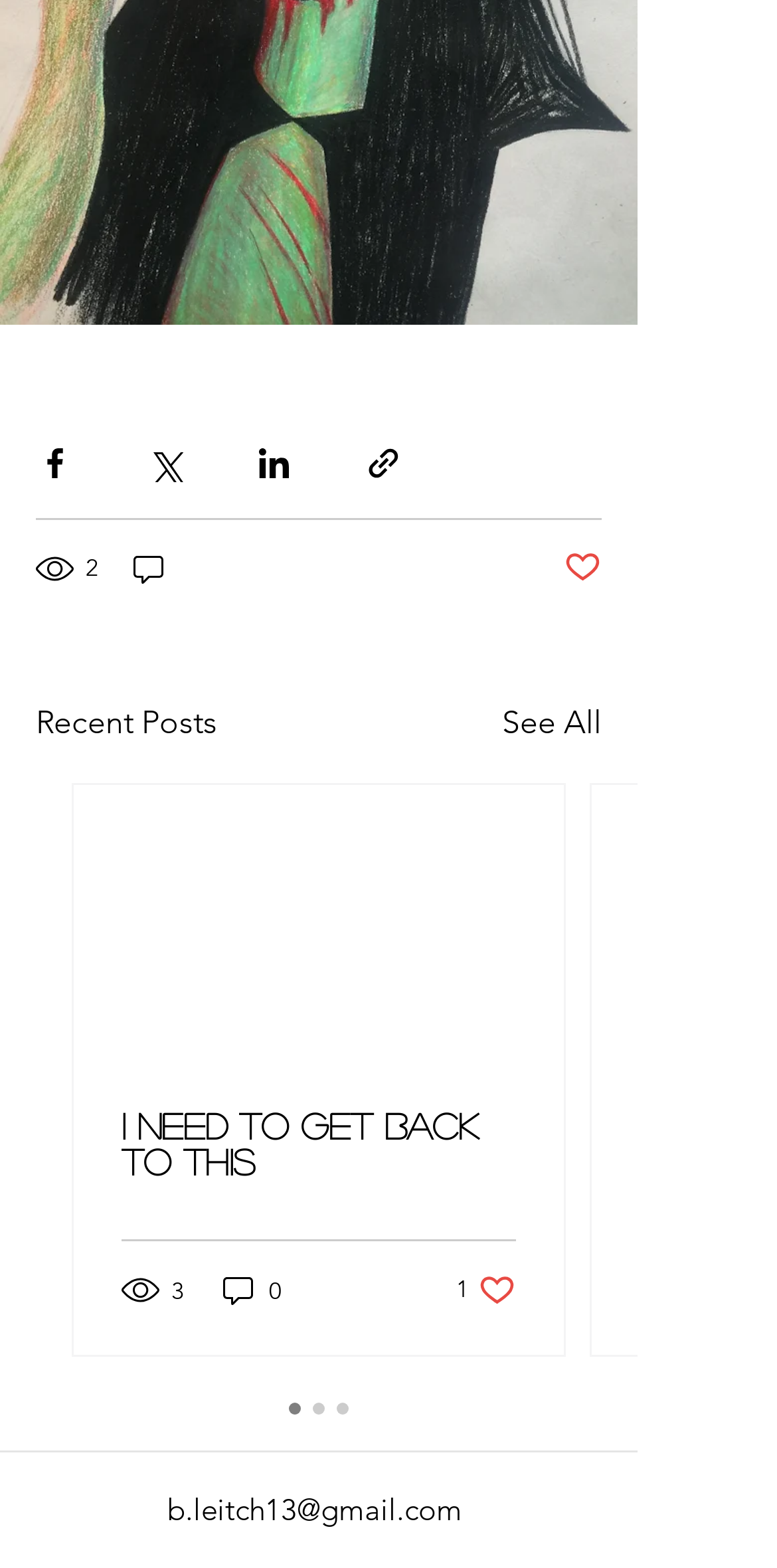Determine the bounding box coordinates for the area that needs to be clicked to fulfill this task: "Check email". The coordinates must be given as four float numbers between 0 and 1, i.e., [left, top, right, bottom].

[0.215, 0.951, 0.595, 0.975]